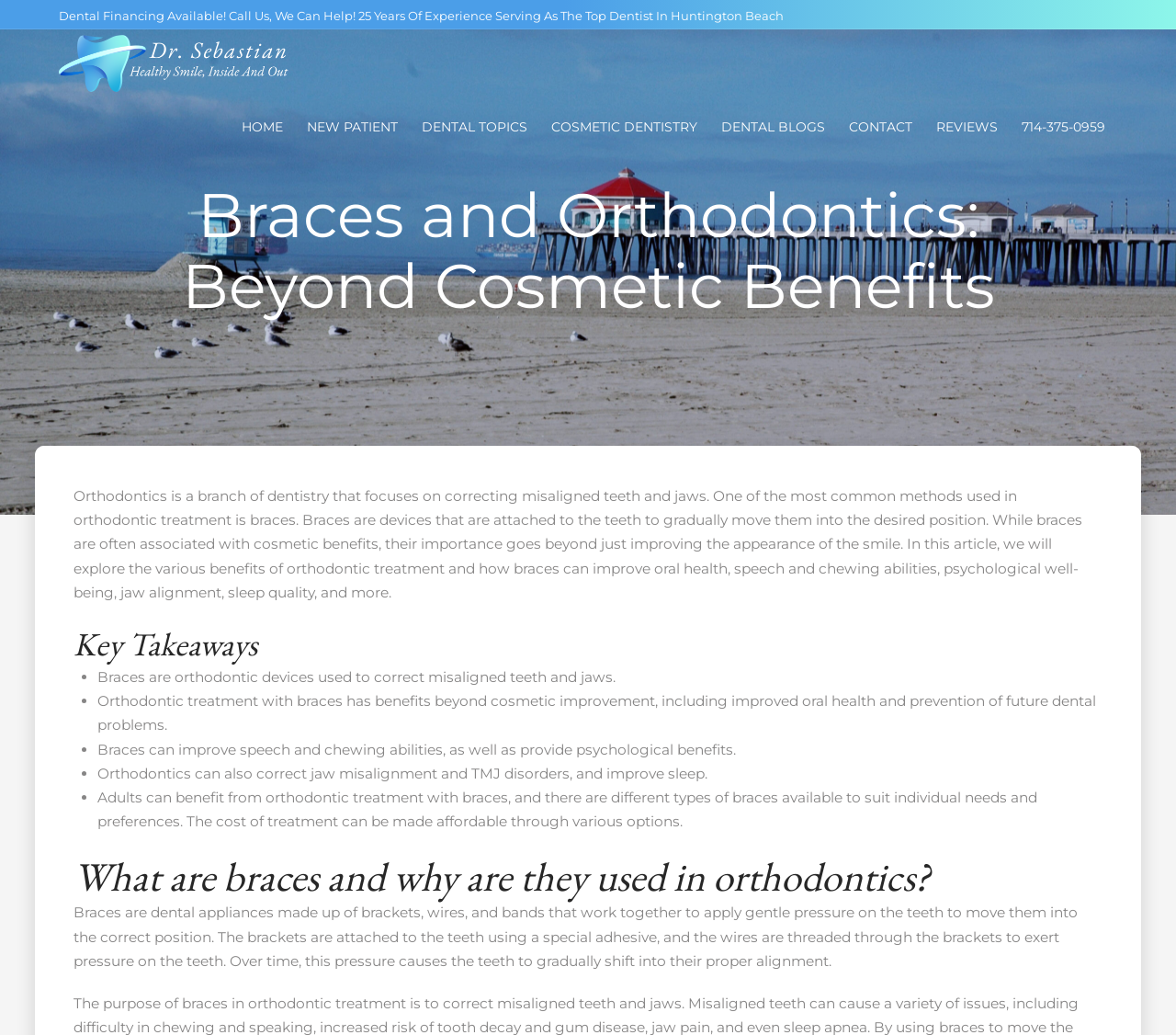Please answer the following query using a single word or phrase: 
What is the purpose of braces in orthodontic treatment?

To move teeth into desired position